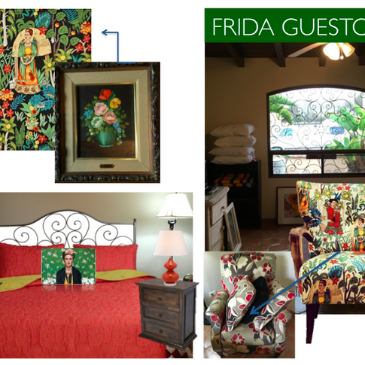Please provide a detailed answer to the question below based on the screenshot: 
What type of upholstery is on the armchair?

The armchair is covered in vibrant floral upholstery, which adds to the room's inviting ambiance and artistic environment.